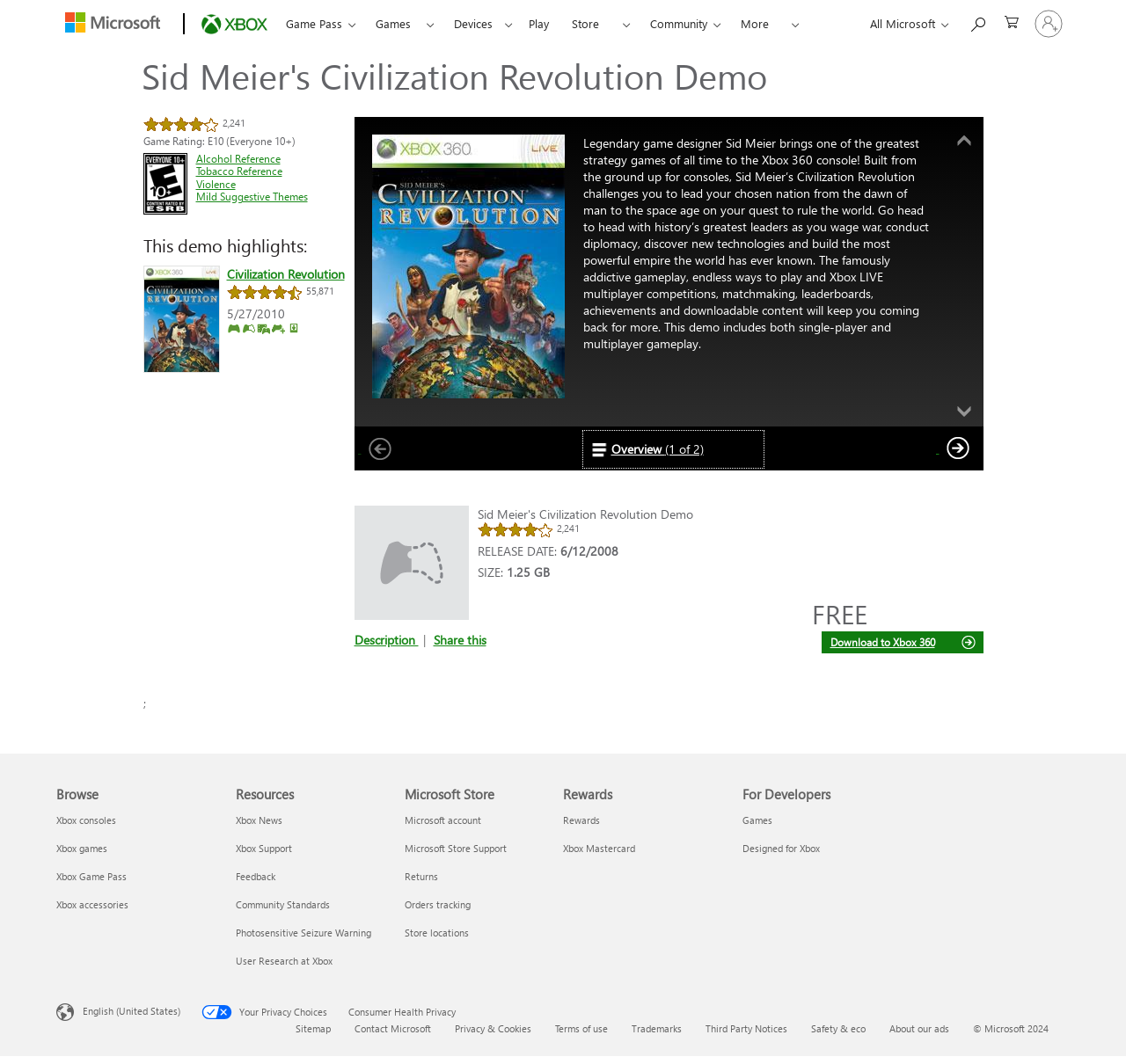Give a short answer using one word or phrase for the question:
What is the rating of Sid Meier's Civilization Revolution Demo?

4 out of 5 stars